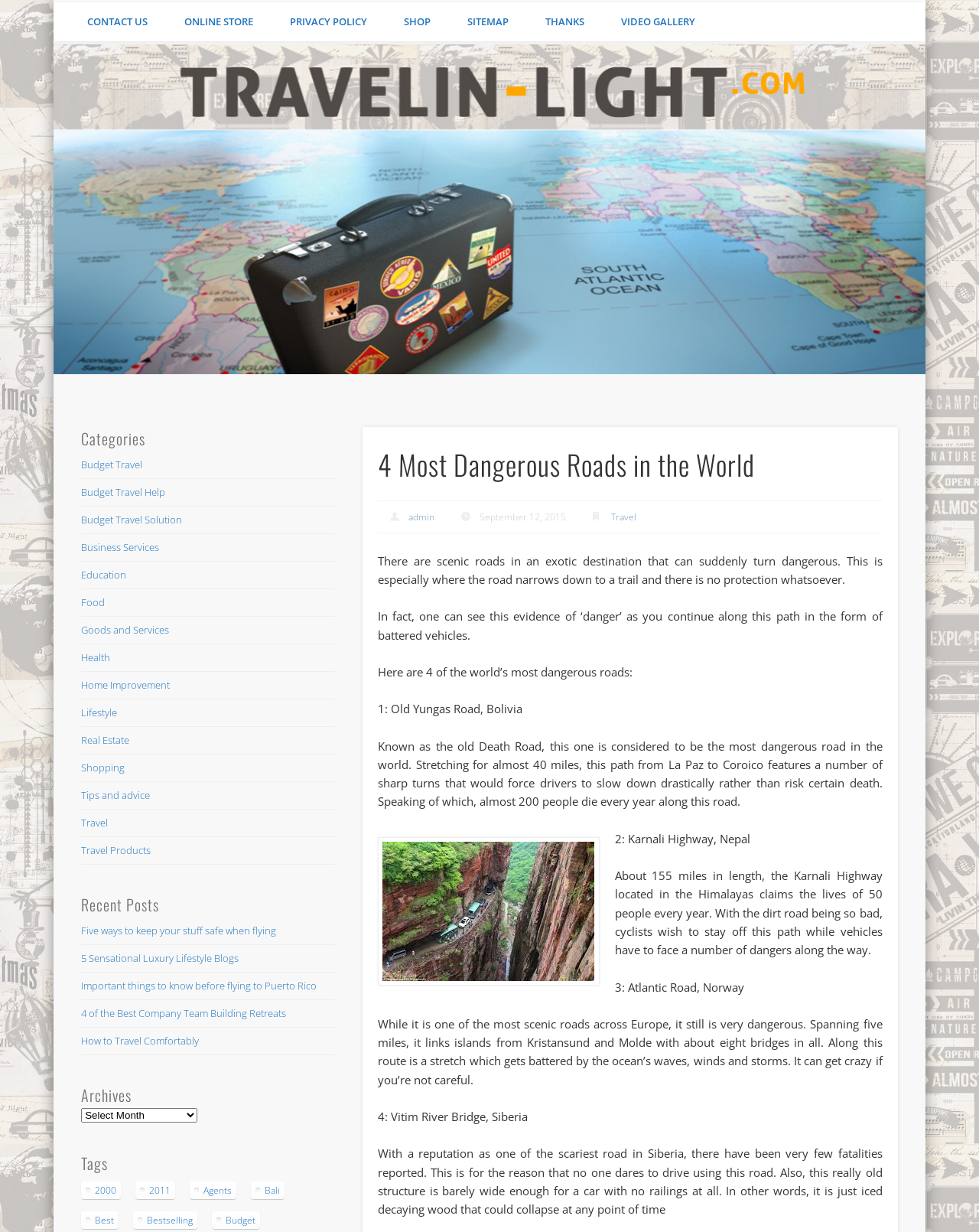Determine the bounding box coordinates for the element that should be clicked to follow this instruction: "Explore Budget Travel Solution". The coordinates should be given as four float numbers between 0 and 1, in the format [left, top, right, bottom].

[0.083, 0.416, 0.186, 0.427]